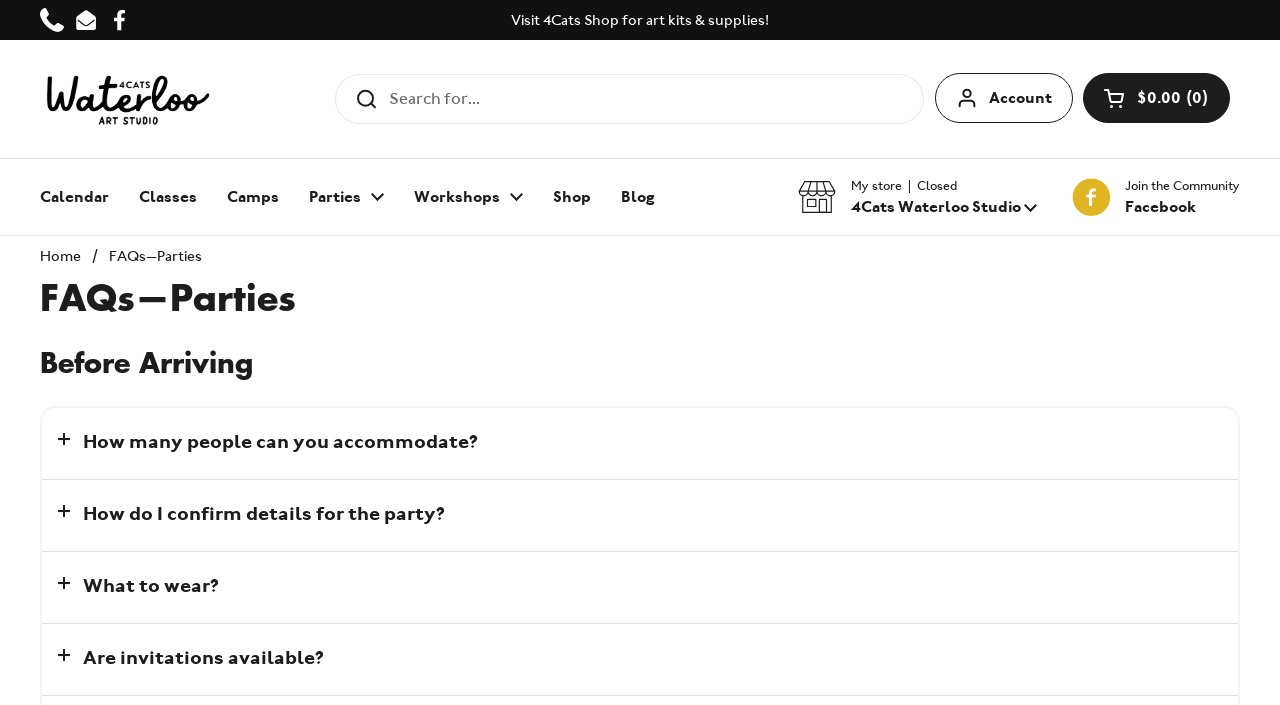Determine the bounding box coordinates of the target area to click to execute the following instruction: "View calendar."

[0.02, 0.247, 0.097, 0.312]